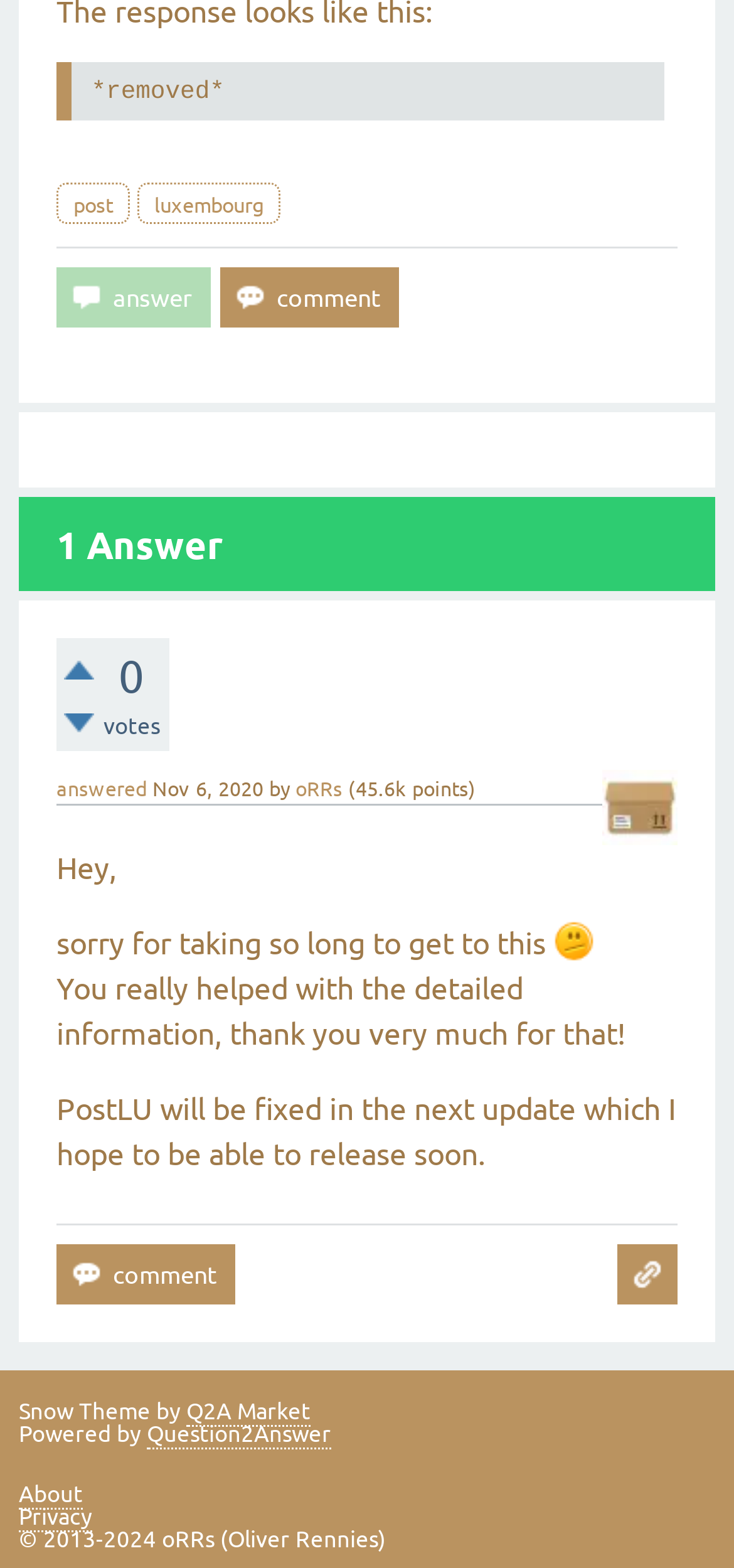Please pinpoint the bounding box coordinates for the region I should click to adhere to this instruction: "click the 'oRRs' link".

[0.403, 0.492, 0.467, 0.512]